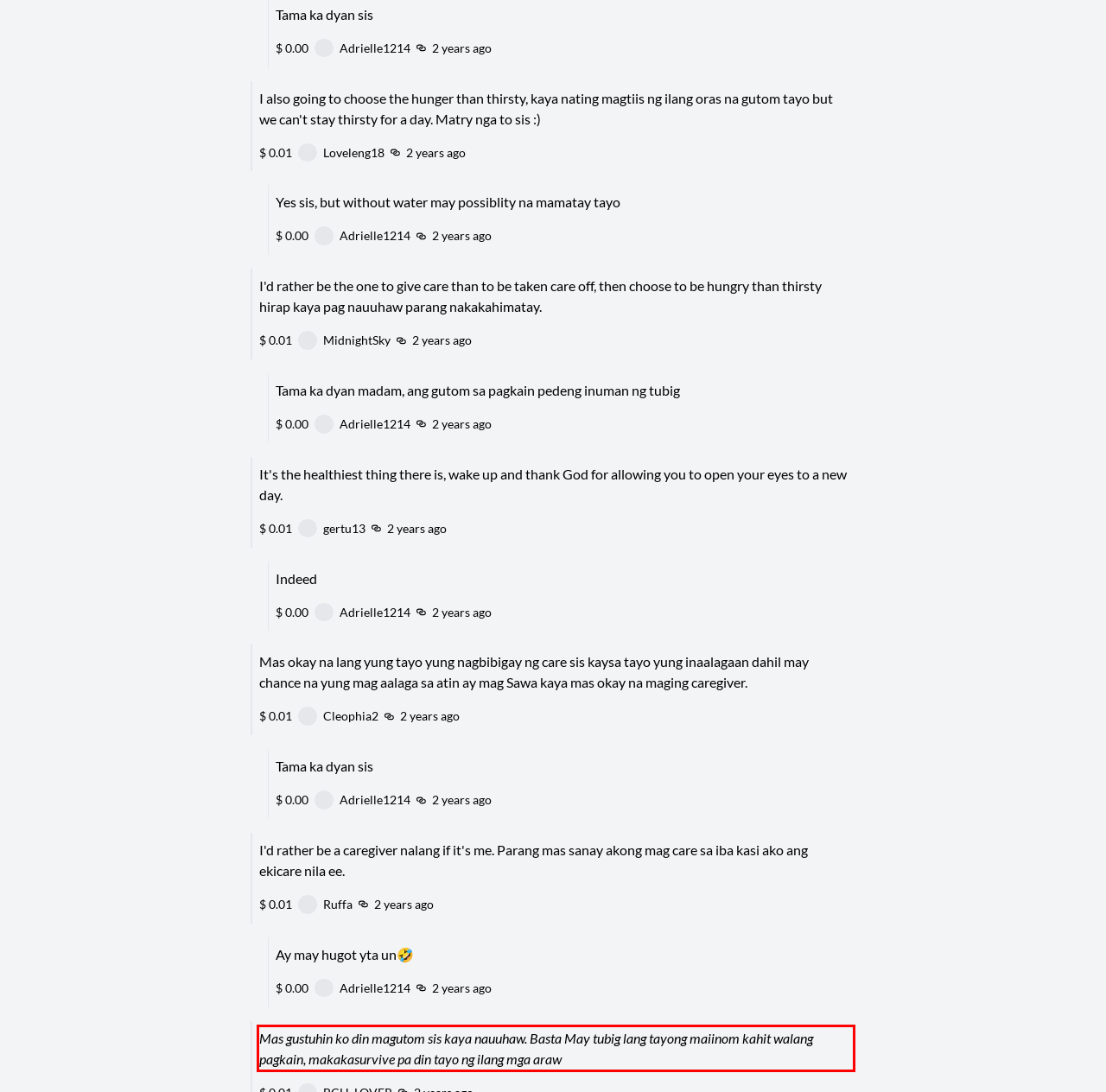In the given screenshot, locate the red bounding box and extract the text content from within it.

Mas gustuhin ko din magutom sis kaya nauuhaw. Basta May tubig lang tayong maiinom kahit walang pagkain, makakasurvive pa din tayo ng ilang mga araw